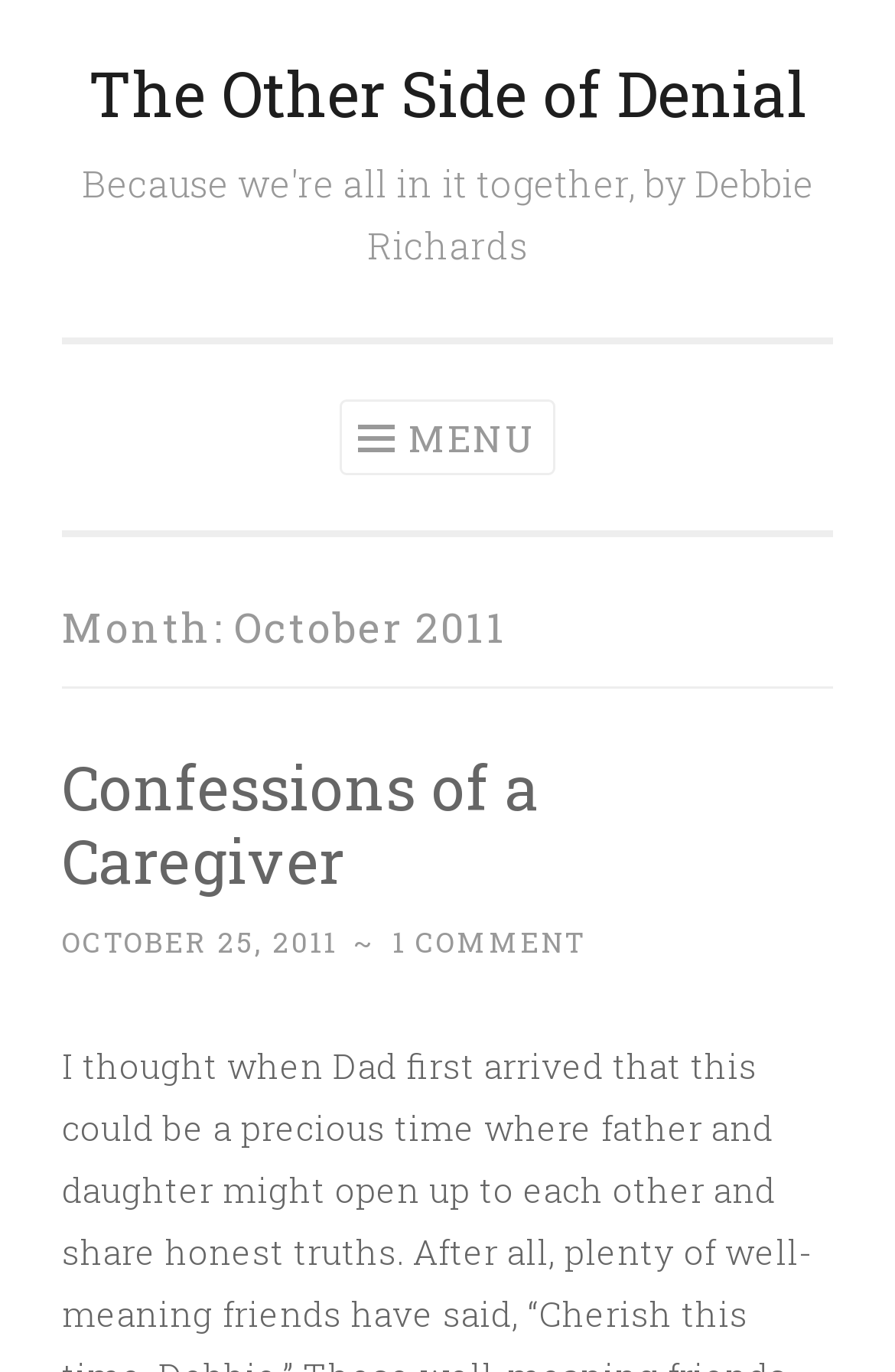What is the date of the article?
From the details in the image, provide a complete and detailed answer to the question.

I found a link element with the text 'OCTOBER 25, 2011' which suggests that the article was published on this date. This element is located at the bottom of the webpage with a bounding box coordinate of [0.069, 0.673, 0.377, 0.7].